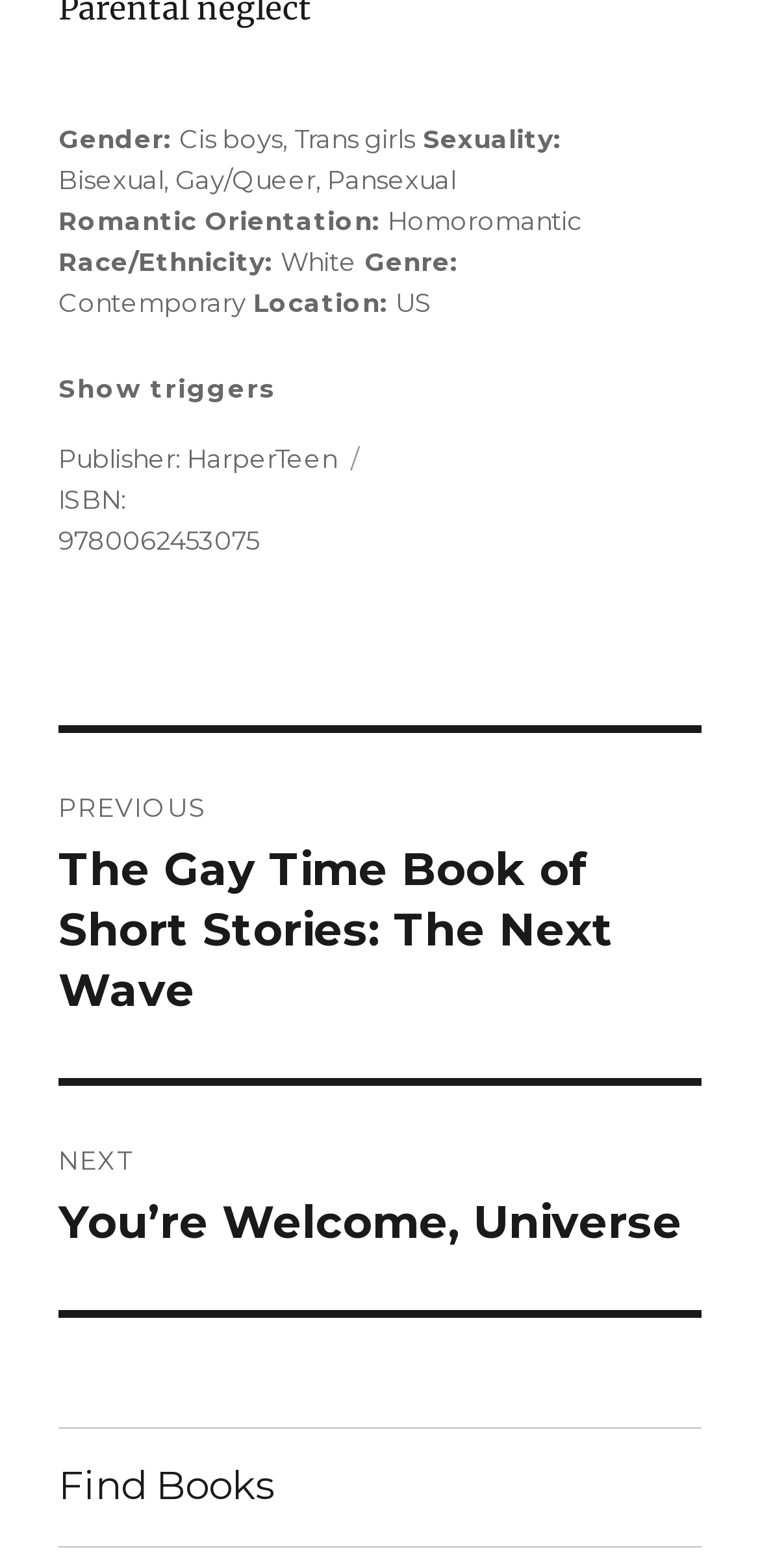Locate the bounding box coordinates of the region to be clicked to comply with the following instruction: "Select Cis boys". The coordinates must be four float numbers between 0 and 1, in the form [left, top, right, bottom].

[0.236, 0.078, 0.372, 0.098]